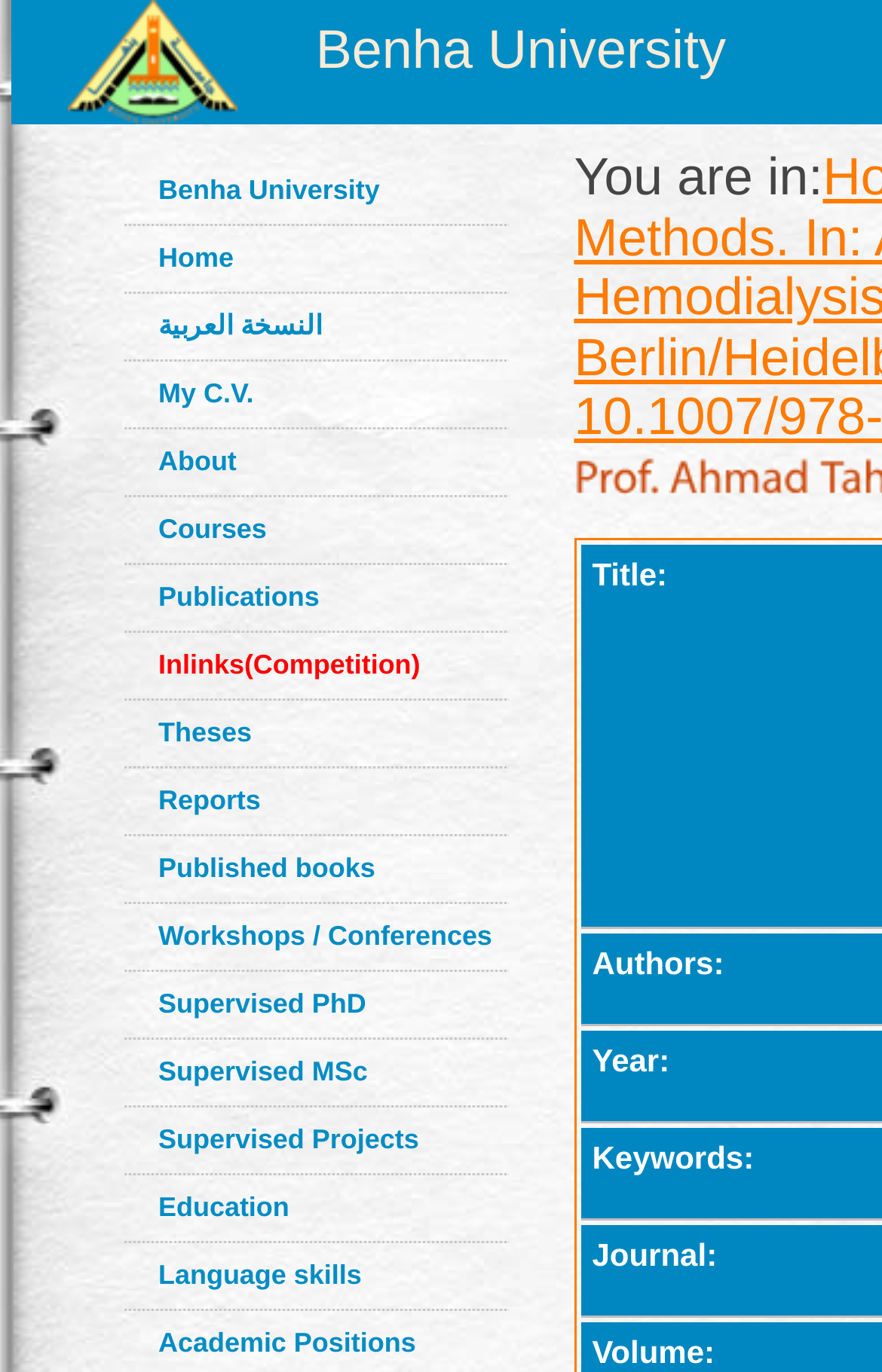How many links are there on the webpage?
Look at the image and respond with a single word or a short phrase.

19